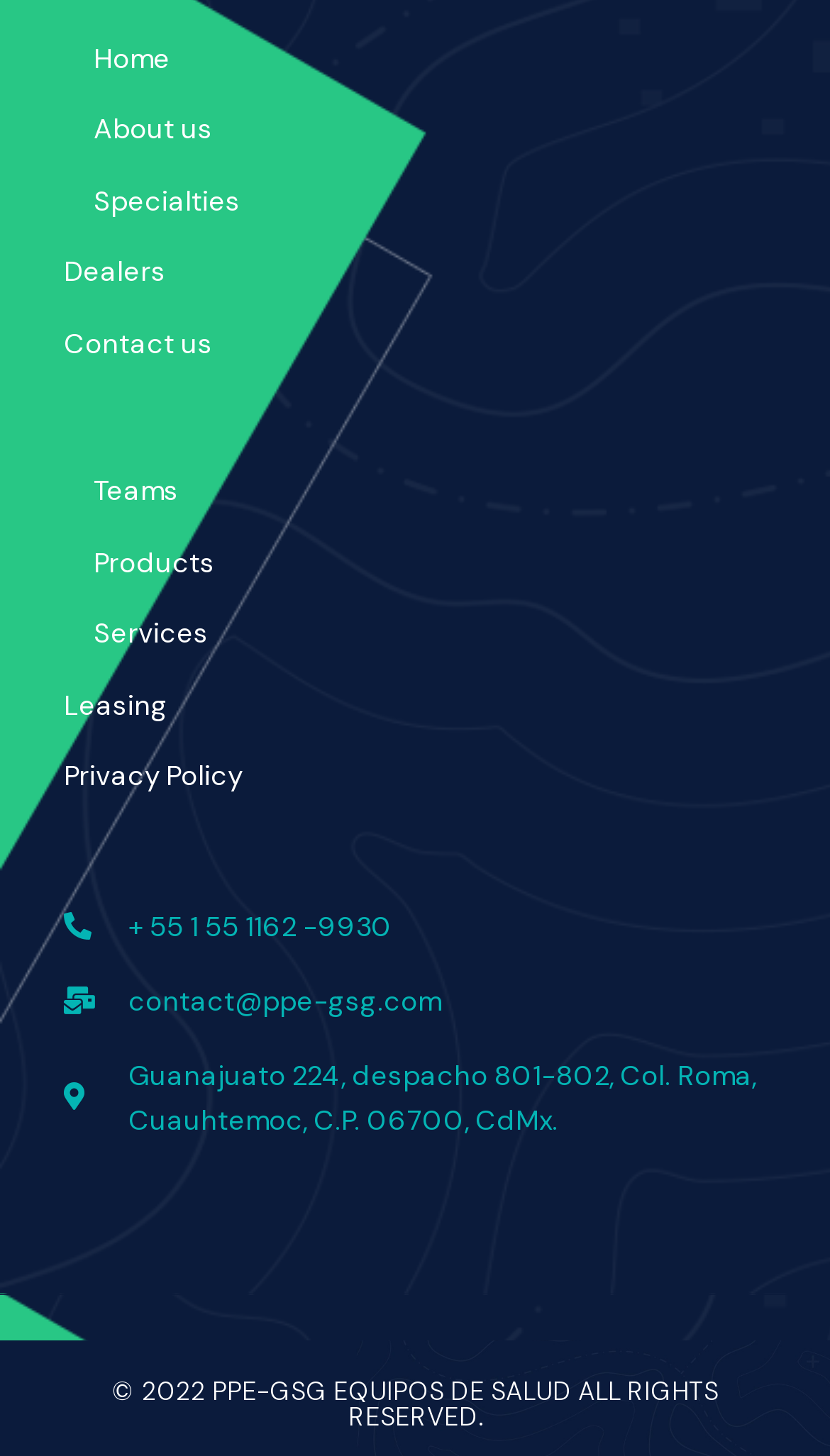Identify the bounding box coordinates for the element you need to click to achieve the following task: "contact us". The coordinates must be four float values ranging from 0 to 1, formatted as [left, top, right, bottom].

[0.077, 0.222, 0.923, 0.25]